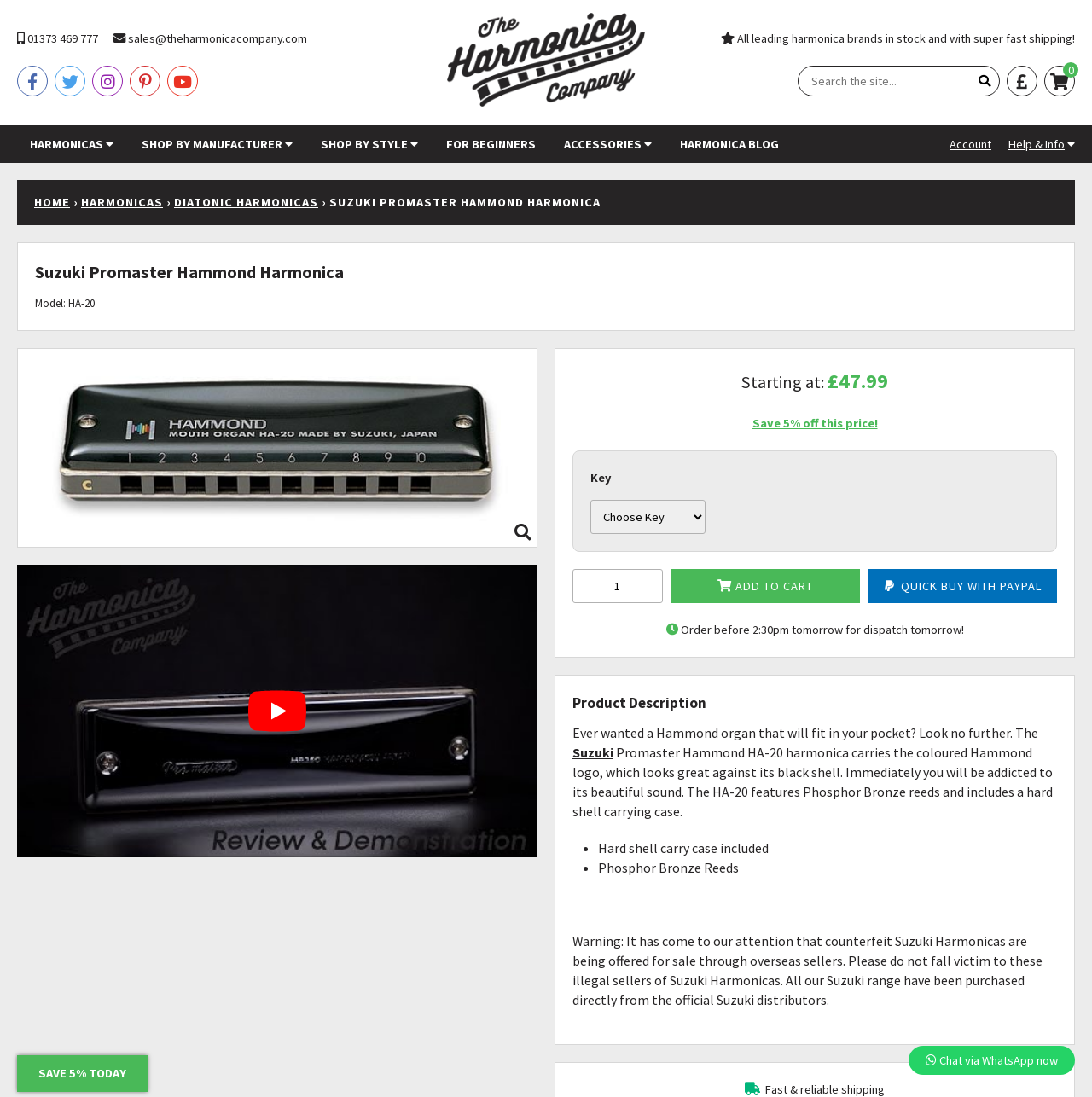Deliver a detailed narrative of the webpage's visual and textual elements.

This webpage is about the Suzuki Promaster Hammond Harmonica, a product offered by The Harmonica Company. At the top left corner, there is a phone number "01373 469 777" and an email address "sales@theharmonicacompany.com" for customer inquiries. Below them, there are several social media links and a link to The Harmonica Company's logo.

On the top right side, there is a search bar with a "Search" button, allowing users to search the site. Next to it, there are several links to different sections of the website, including "HARMONICAS", "SHOP BY MANUFACTURER", "SHOP BY STYLE", "FOR BEGINNERS", "ACCESSORIES", and "HARMONICA BLOG".

Below the search bar, there is a main navigation menu with links to "HOME", "HARMONICAS", "DIATONIC HARMONICAS", and the current page, "SUZUKI PROMASTER HAMMOND HARMONICA".

The main content of the page is about the Suzuki Promaster Hammond Harmonica, with a heading and a model number "HA-20". There is a video iframe on the left side, showcasing the product. On the right side, there is a price section, indicating that the product starts at £47.99, with an option to save 5% off the price.

Below the price section, there is a "Key" dropdown menu, allowing users to select the key of the harmonica. Next to it, there is a quantity input field and an "ADD TO CART" button, although it is currently disabled.

Further down, there is a "Product Description" section, which provides detailed information about the product, including its features and specifications. The text is divided into paragraphs, with a link to the manufacturer "Suzuki" and a warning about counterfeit products.

The page also includes a list of product features, such as a hard shell carry case and Phosphor Bronze Reeds. There is a "Read more..." link at the bottom of the section, suggesting that there is more information available about the product.

At the very bottom of the page, there are some additional links and text, including a "Fast & reliable shipping" message, a "SAVE 5% TODAY" link, and a "Chat via WhatsApp now" link.